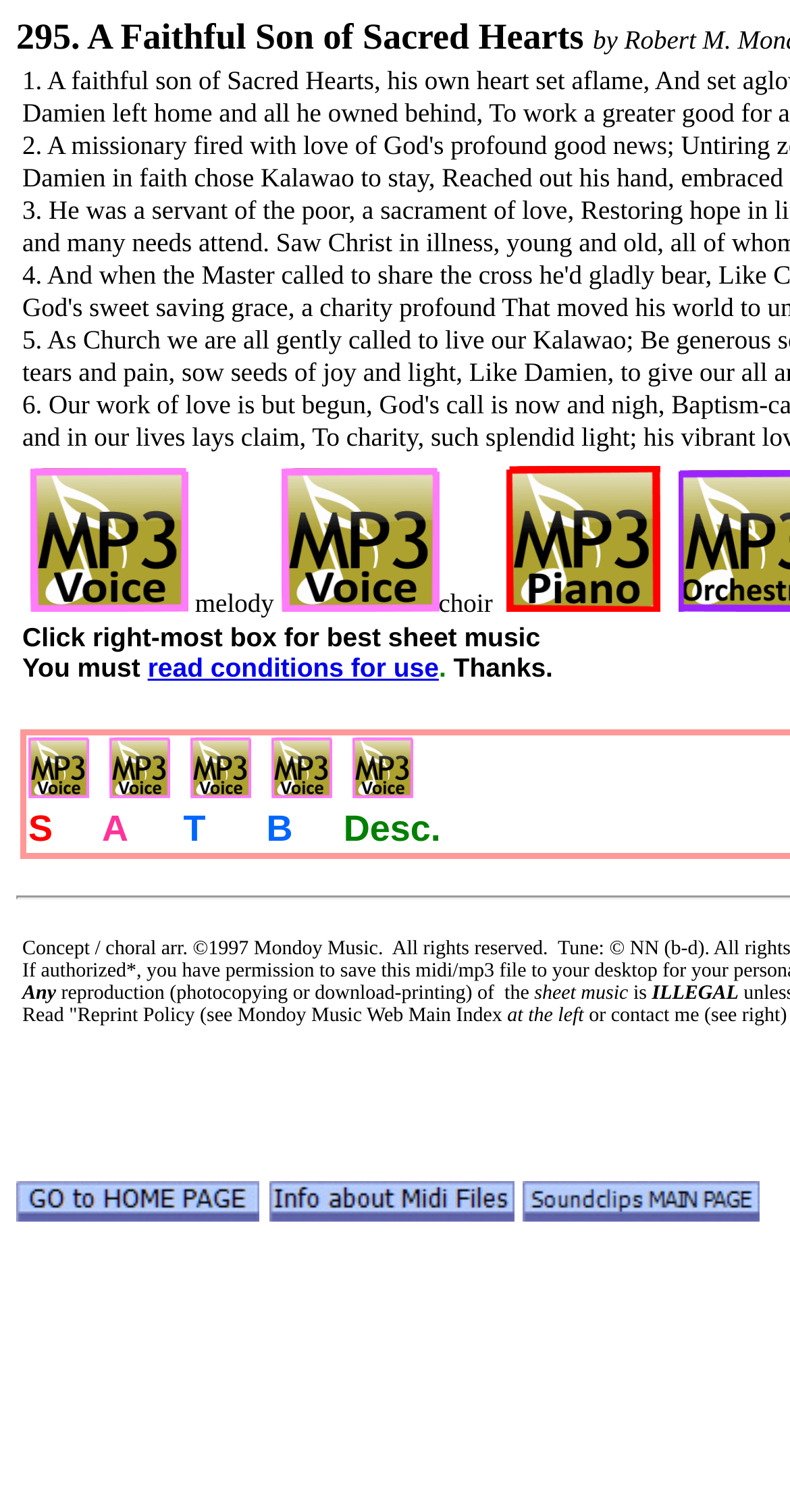Given the element description: "parent_node: S A T B", predict the bounding box coordinates of this UI element. The coordinates must be four float numbers between 0 and 1, given as [left, top, right, bottom].

[0.036, 0.506, 0.113, 0.533]